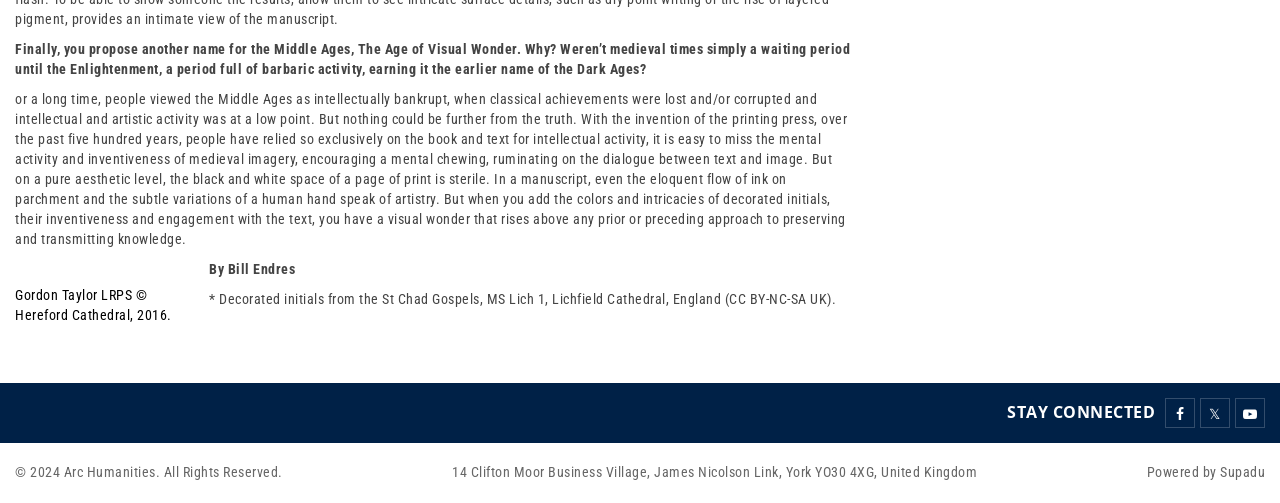Please provide a one-word or phrase answer to the question: 
What is the author of the text?

Bill Endres